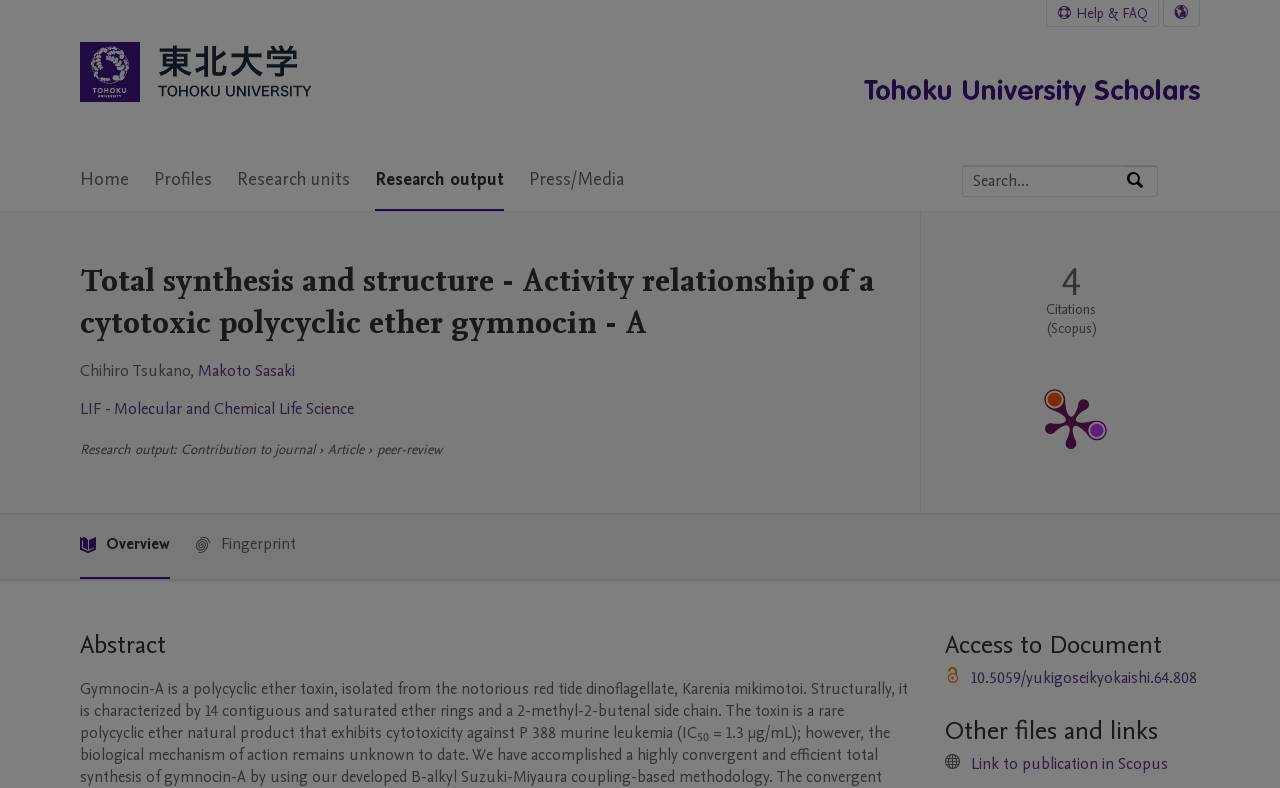Identify the bounding box coordinates of the region I need to click to complete this instruction: "Search by expertise, name or affiliation".

[0.752, 0.211, 0.879, 0.249]